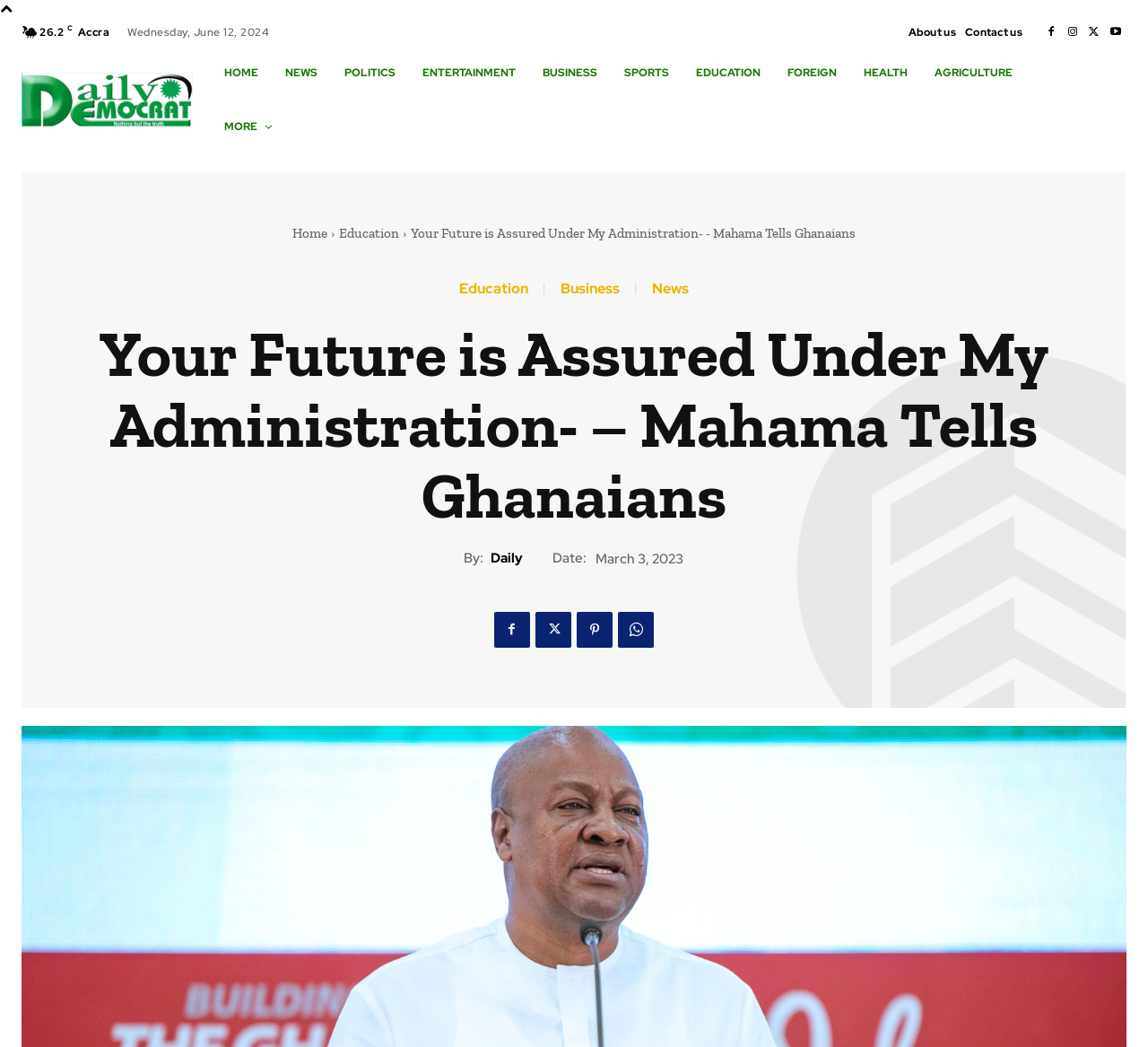Find the bounding box coordinates of the clickable area required to complete the following action: "Read privacy policy".

None